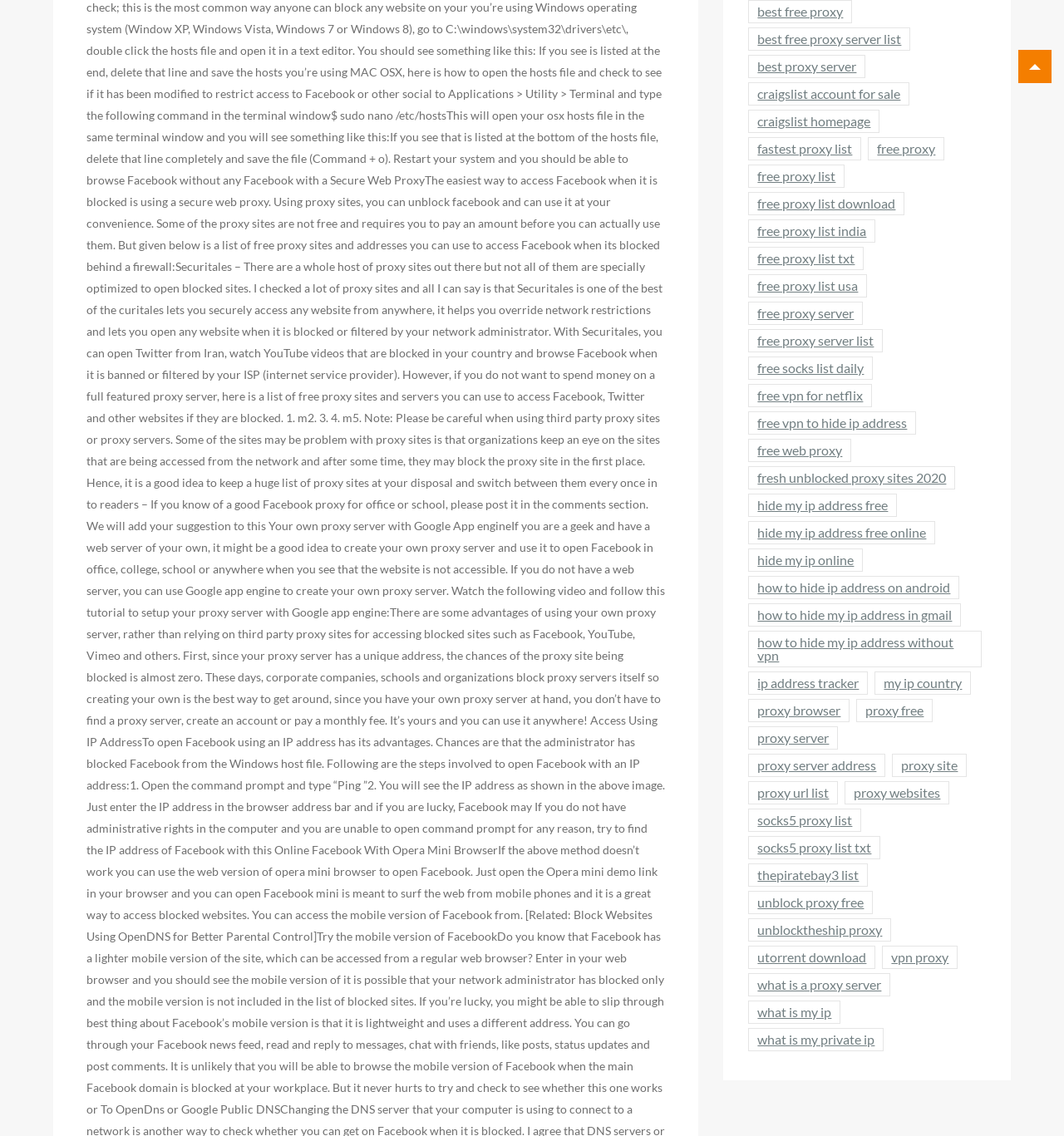Predict the bounding box coordinates of the area that should be clicked to accomplish the following instruction: "check my ip address". The bounding box coordinates should consist of four float numbers between 0 and 1, i.e., [left, top, right, bottom].

[0.703, 0.881, 0.79, 0.901]